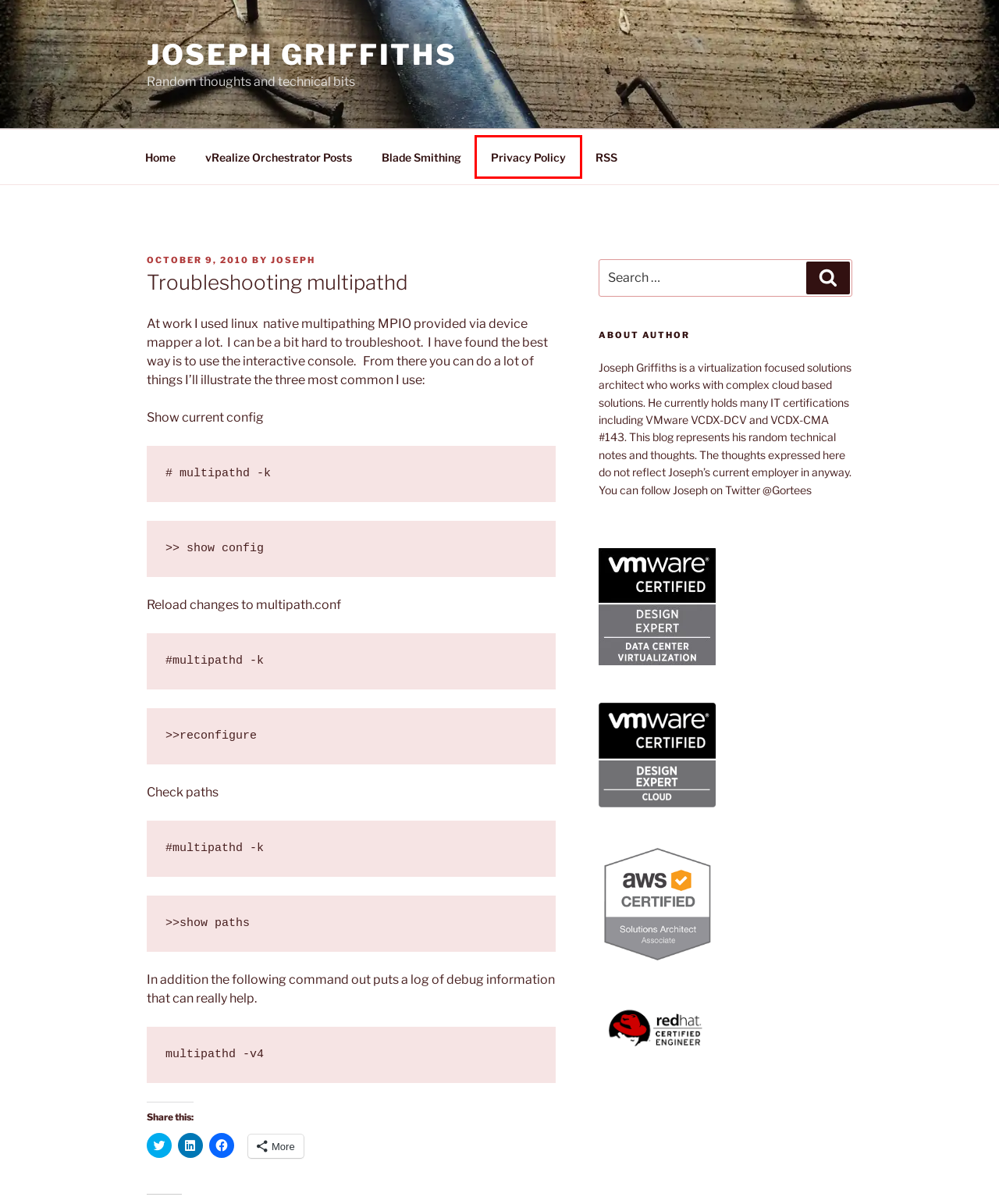A screenshot of a webpage is given, marked with a red bounding box around a UI element. Please select the most appropriate webpage description that fits the new page after clicking the highlighted element. Here are the candidates:
A. Storage – Joseph Griffiths
B. Privacy Policy – Joseph Griffiths
C. Joseph Griffiths – Random thoughts and technical bits
D. Blade Smithing – Joseph Griffiths
E. vRealize Orchestrator Posts – Joseph Griffiths
F. Privacy Policy – Akismet
G. Linux – Joseph Griffiths
H. joseph – Joseph Griffiths

B